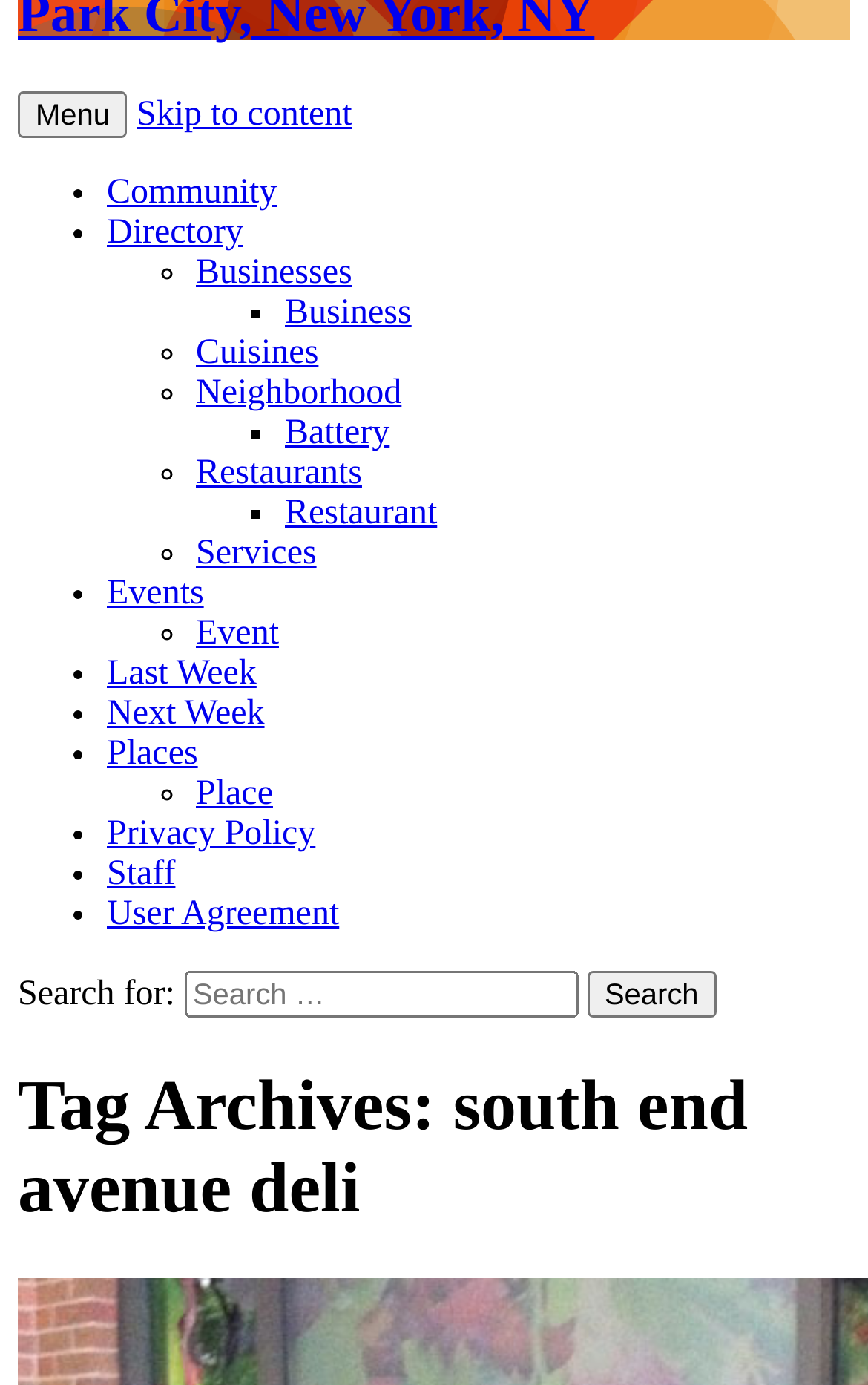Please identify the coordinates of the bounding box that should be clicked to fulfill this instruction: "Read the 'Tag Archives: south end avenue deli' header".

[0.021, 0.769, 0.979, 0.888]